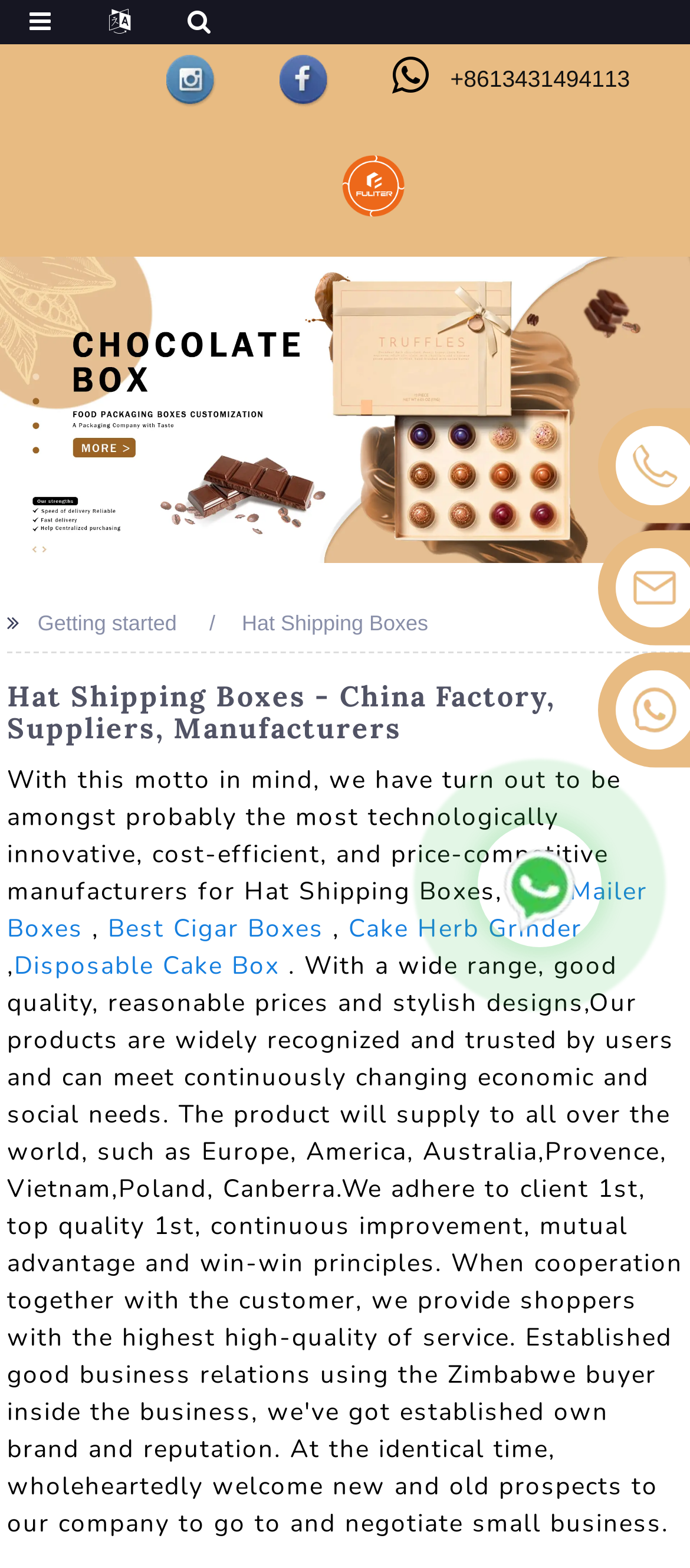Please provide the bounding box coordinates for the element that needs to be clicked to perform the following instruction: "Visit Facebook page". The coordinates should be given as four float numbers between 0 and 1, i.e., [left, top, right, bottom].

[0.404, 0.028, 0.481, 0.073]